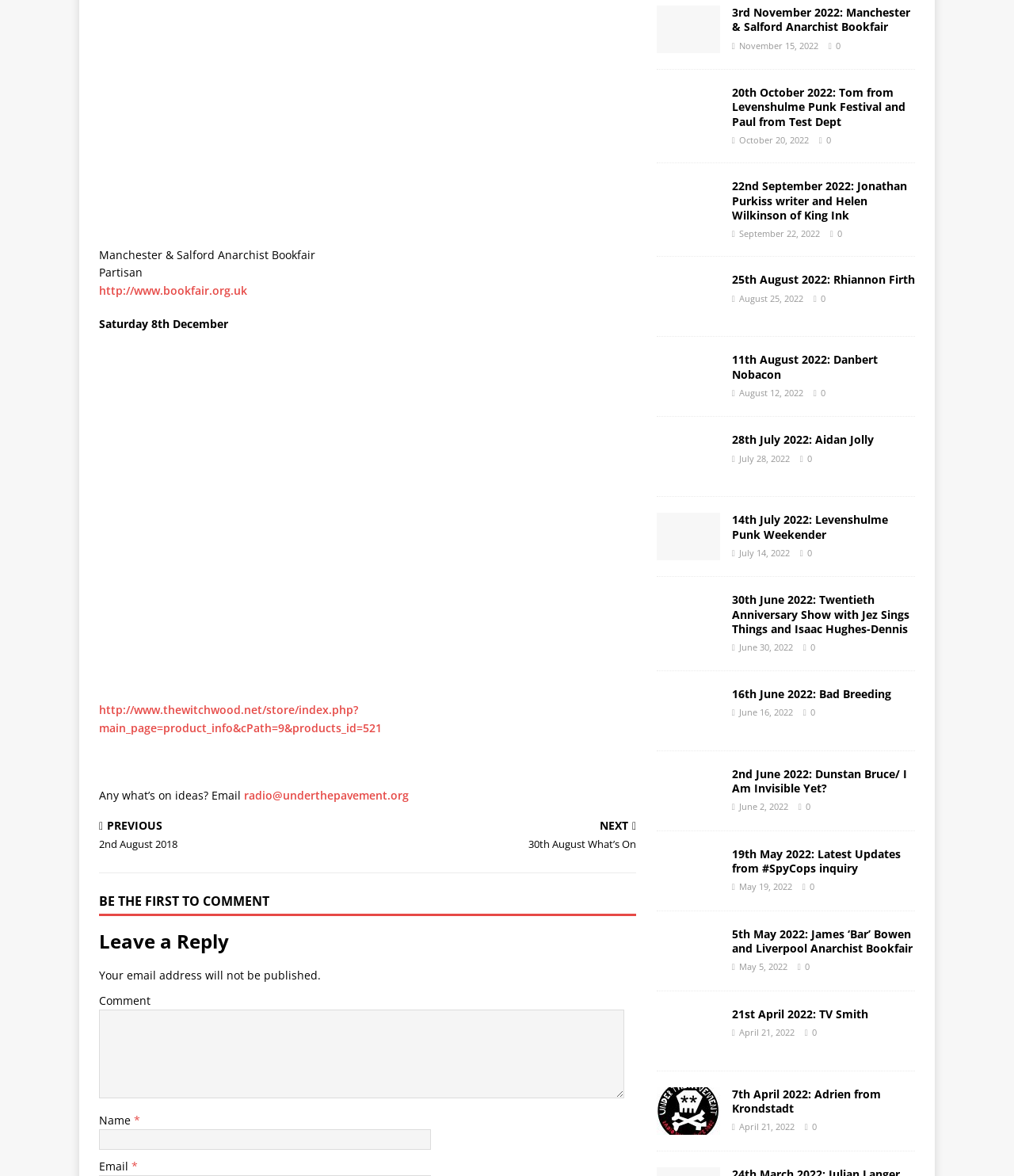Highlight the bounding box of the UI element that corresponds to this description: "Previous2nd August 2018".

[0.098, 0.697, 0.356, 0.725]